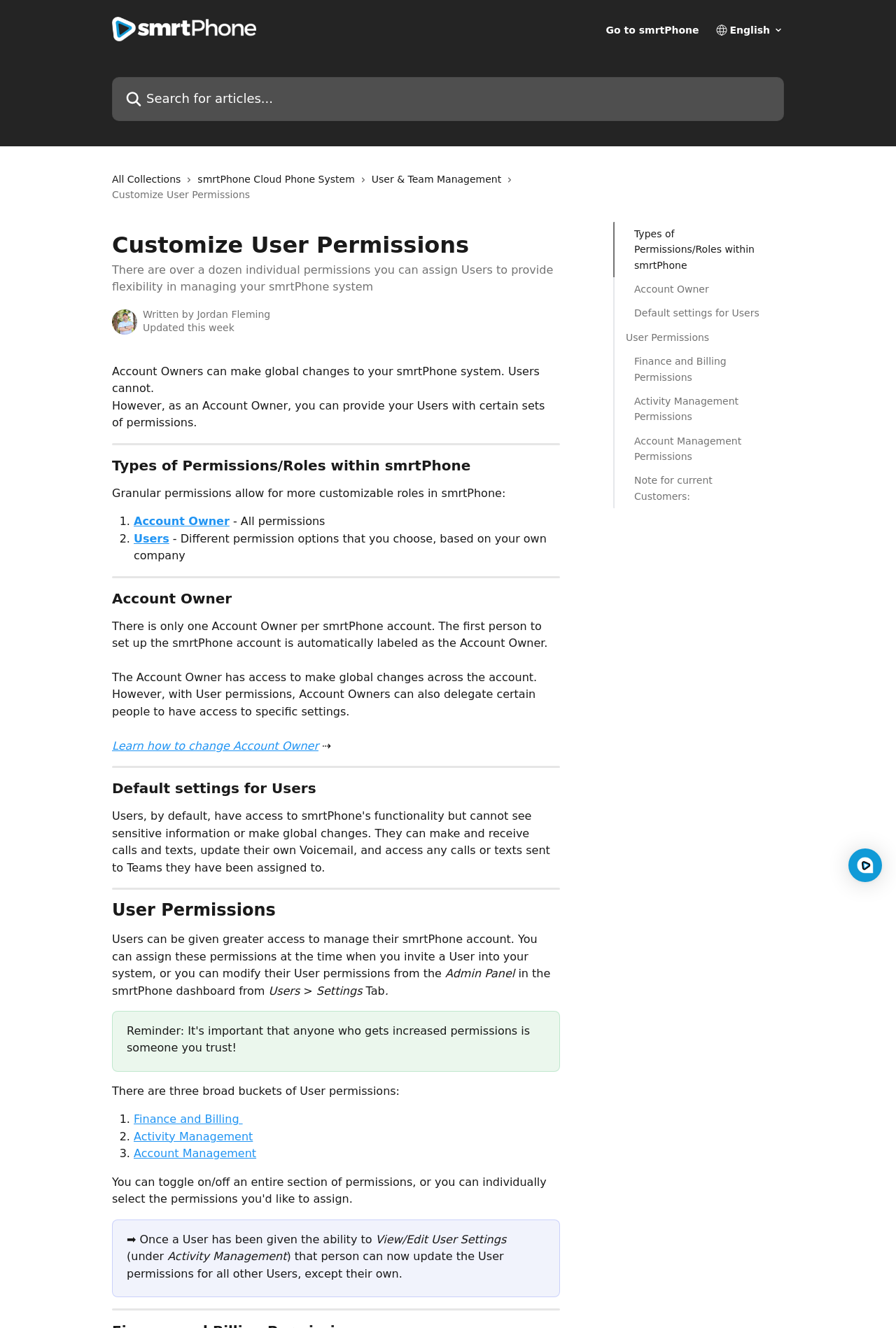Show the bounding box coordinates for the element that needs to be clicked to execute the following instruction: "Search for articles". Provide the coordinates in the form of four float numbers between 0 and 1, i.e., [left, top, right, bottom].

[0.125, 0.058, 0.875, 0.091]